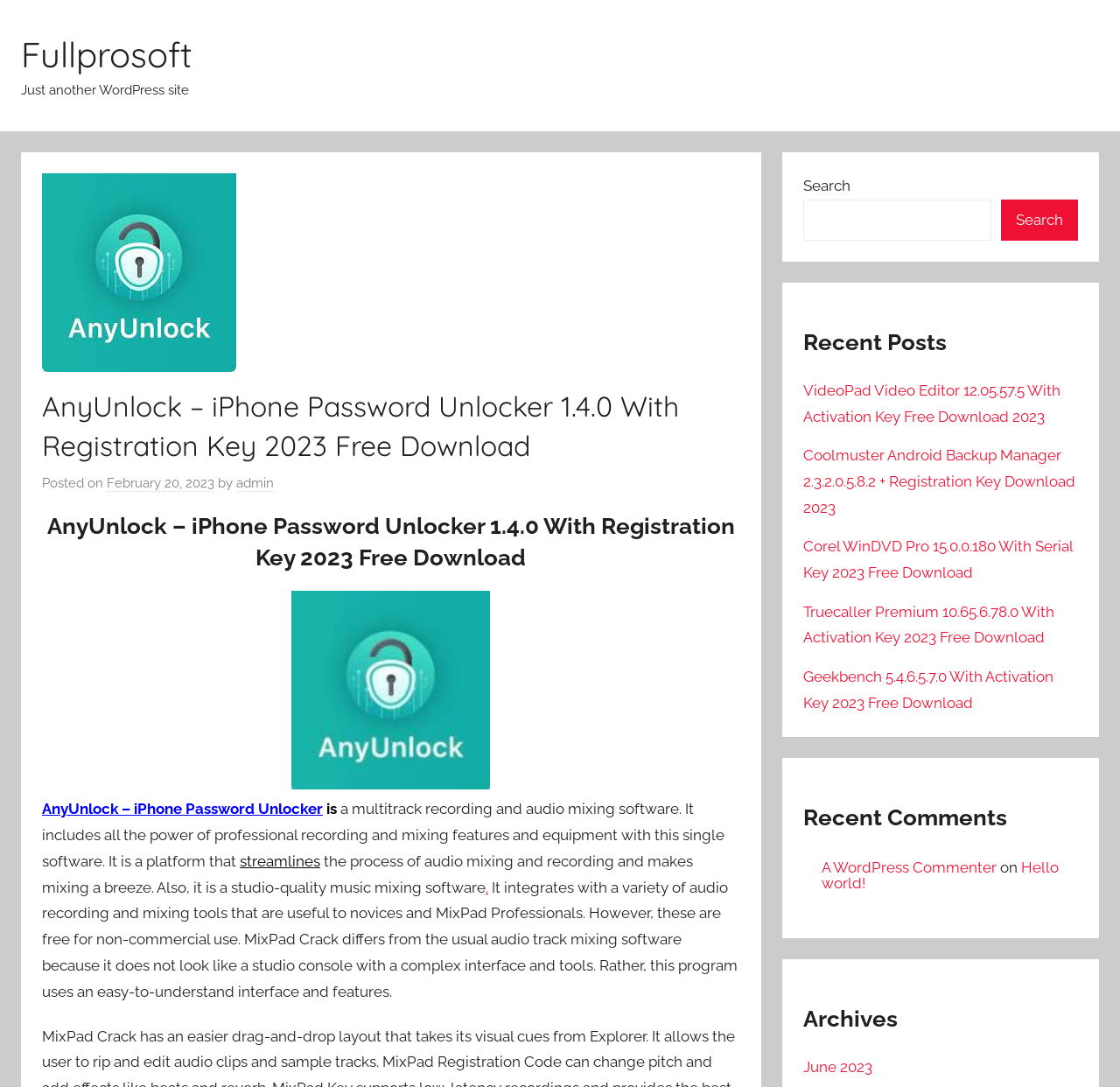Please determine the bounding box coordinates of the element's region to click for the following instruction: "Click on 'AnyUnlock – iPhone Password Unlocker'".

[0.038, 0.736, 0.288, 0.752]